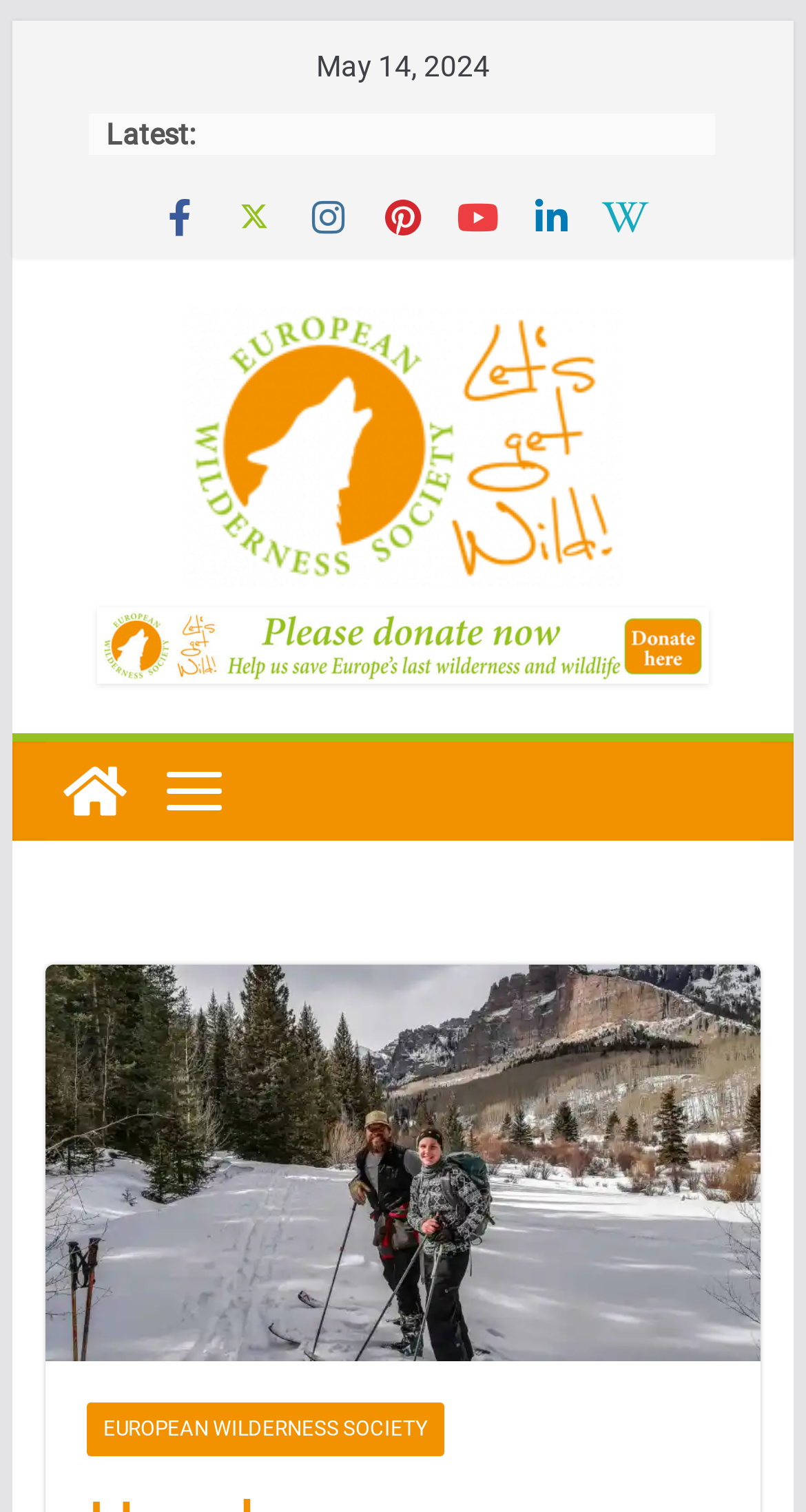Extract the bounding box for the UI element that matches this description: "alt="European Wilderness Society USA Visit-14772.jpg"".

[0.056, 0.638, 0.944, 0.901]